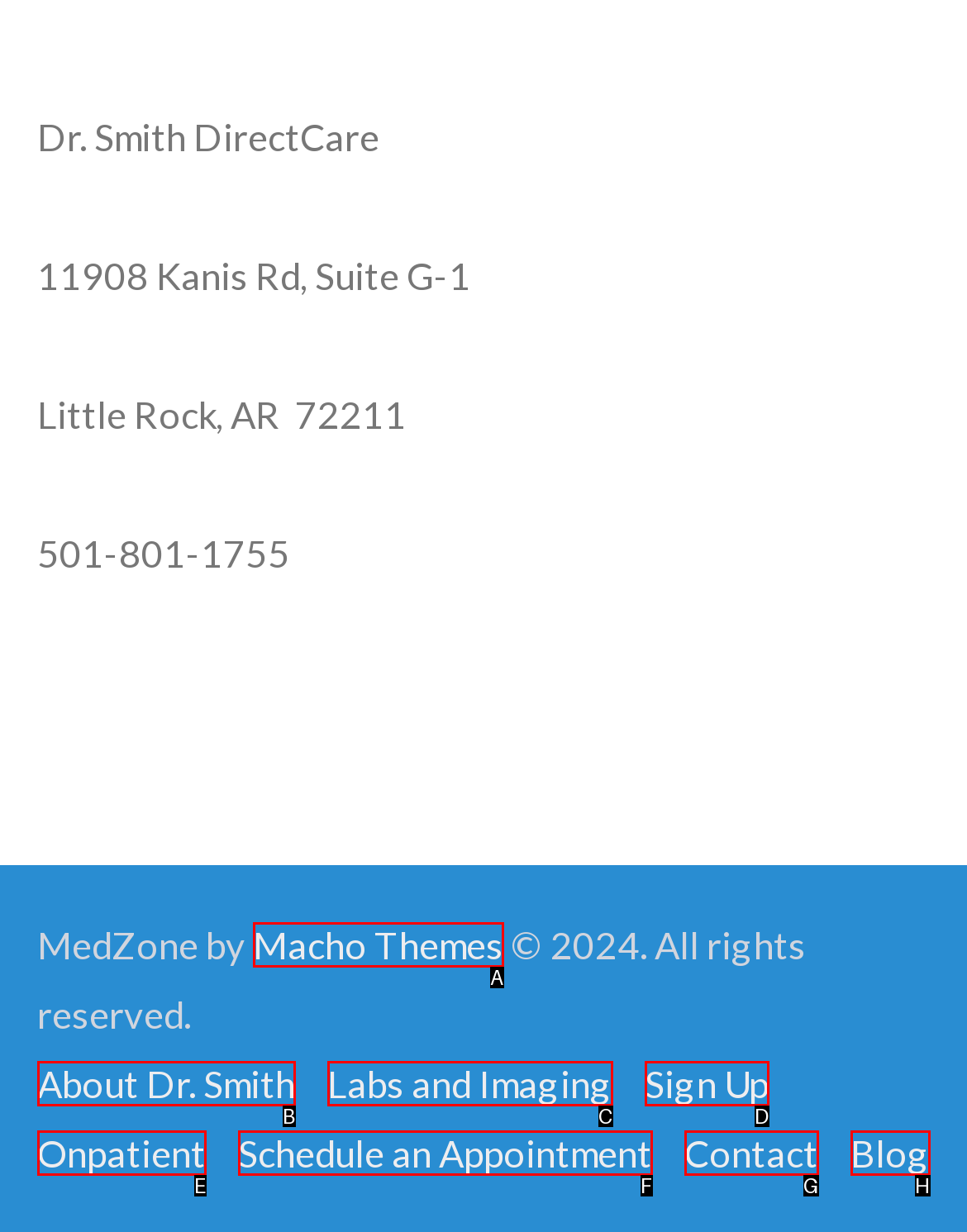Identify which HTML element aligns with the description: Contact
Answer using the letter of the correct choice from the options available.

G